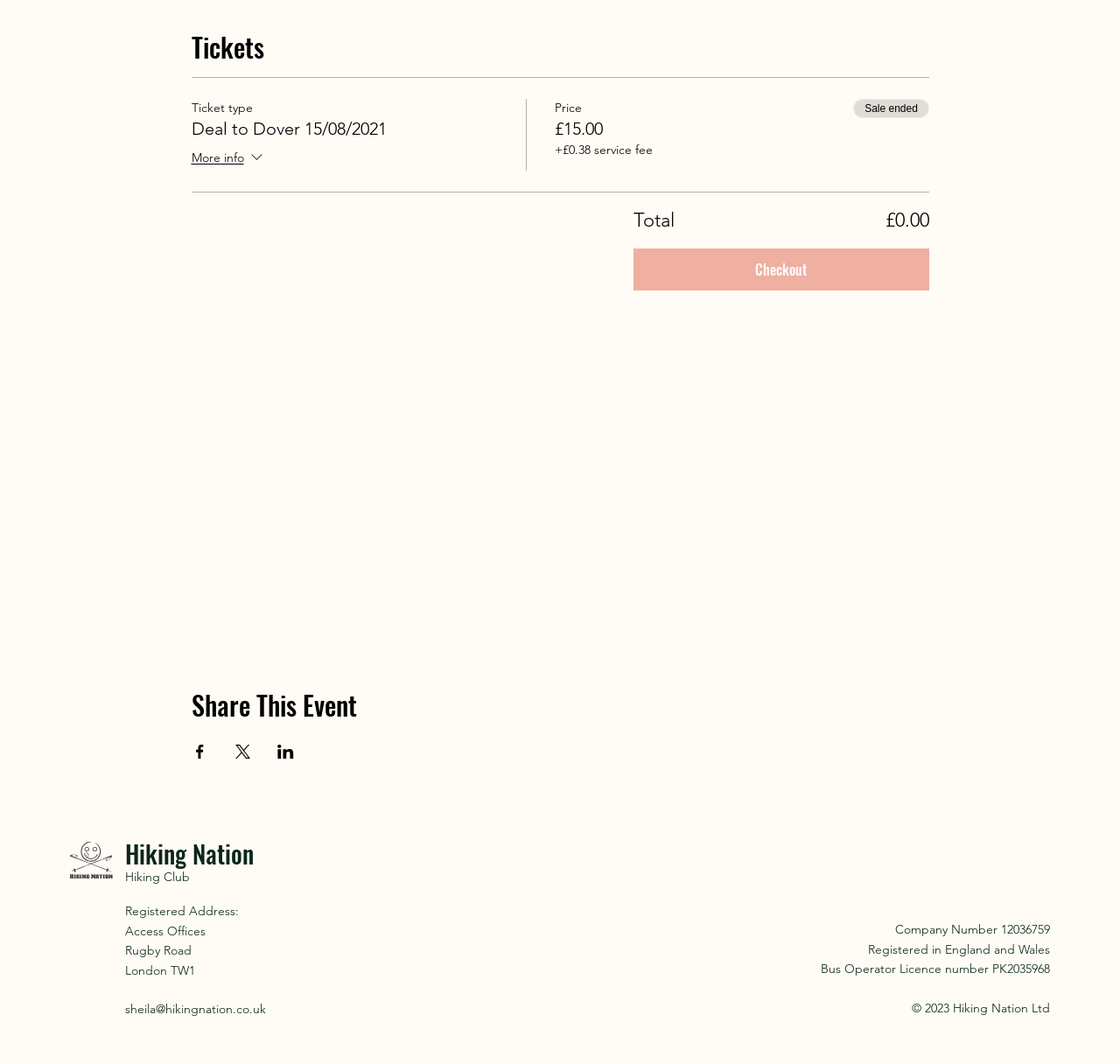Locate the bounding box coordinates of the region to be clicked to comply with the following instruction: "Click the 'Checkout' button". The coordinates must be four float numbers between 0 and 1, in the form [left, top, right, bottom].

[0.566, 0.234, 0.829, 0.273]